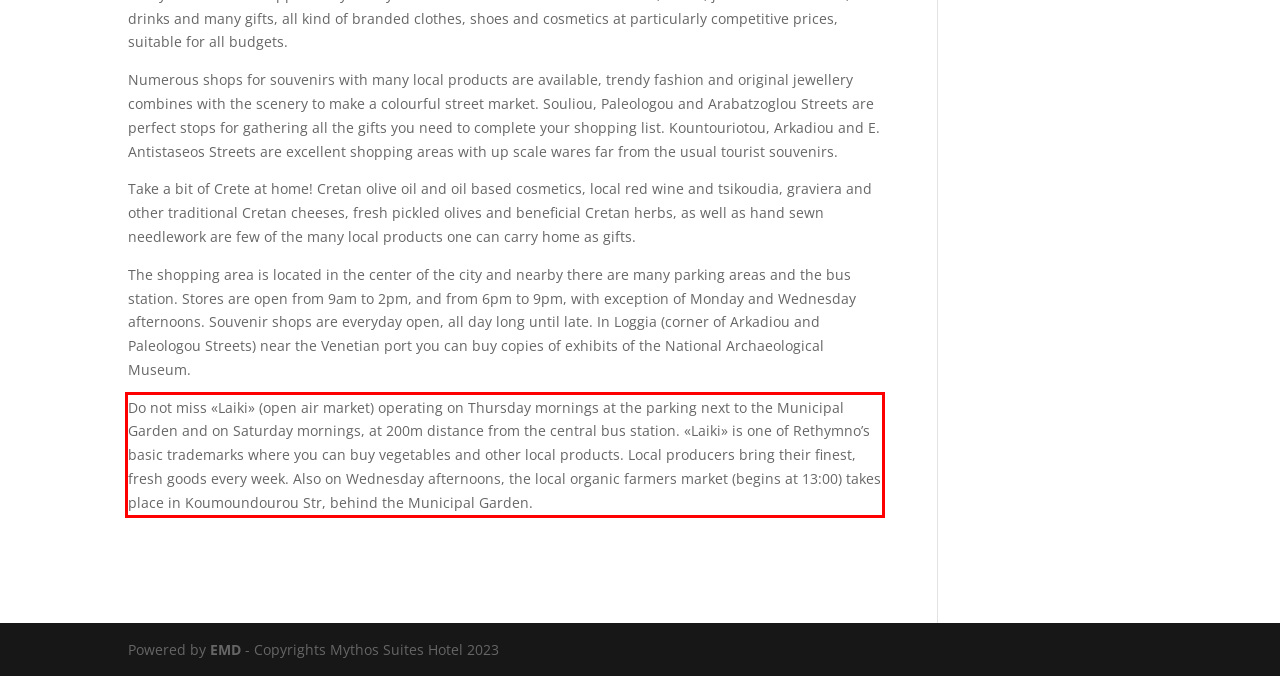You are provided with a screenshot of a webpage containing a red bounding box. Please extract the text enclosed by this red bounding box.

Do not miss «Laiki» (open air market) operating on Thursday mornings at the parking next to the Municipal Garden and on Saturday mornings, at 200m distance from the central bus station. «Laiki» is one of Rethymno’s basic trademarks where you can buy vegetables and other local products. Local producers bring their finest, fresh goods every week. Also on Wednesday afternoons, the local organic farmers market (begins at 13:00) takes place in Koumoundourou Str, behind the Municipal Garden.